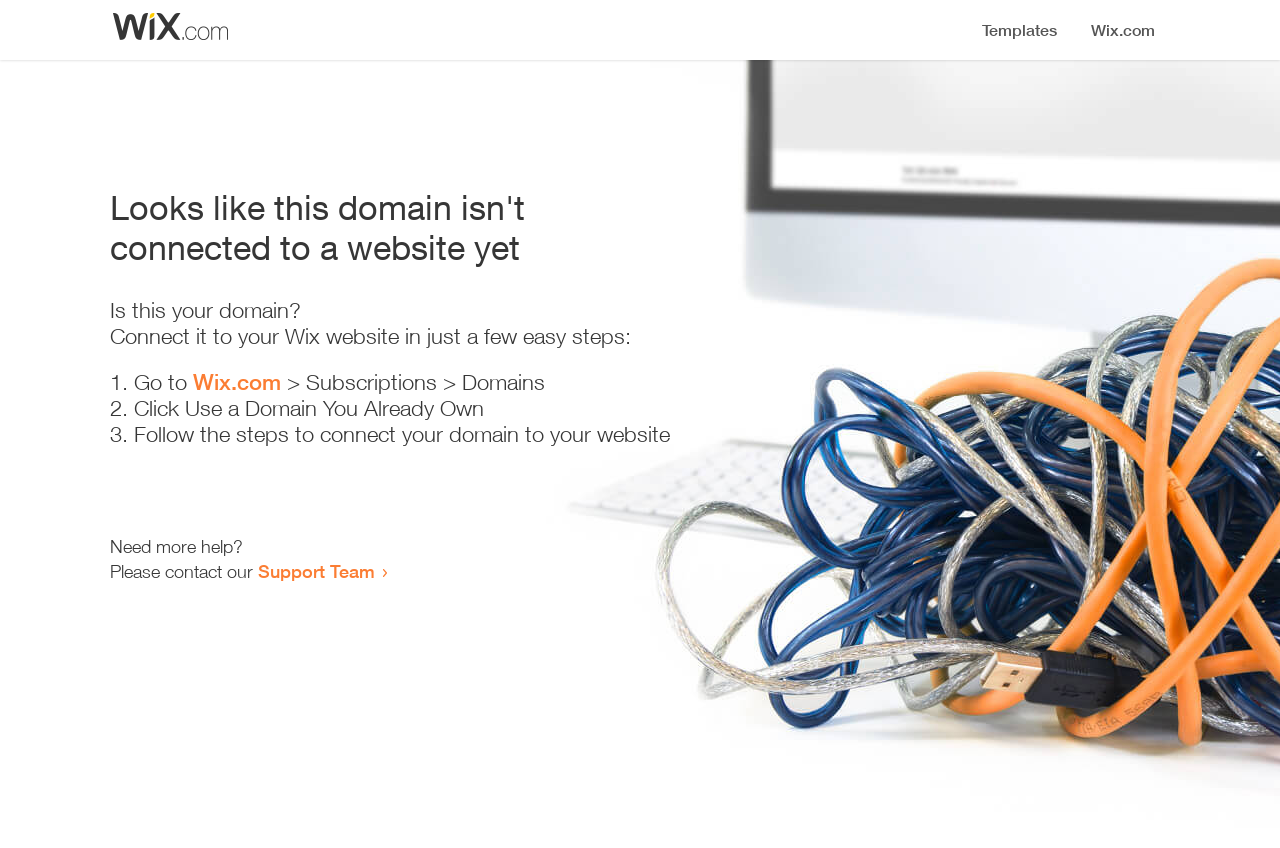Generate the text of the webpage's primary heading.

Looks like this domain isn't
connected to a website yet